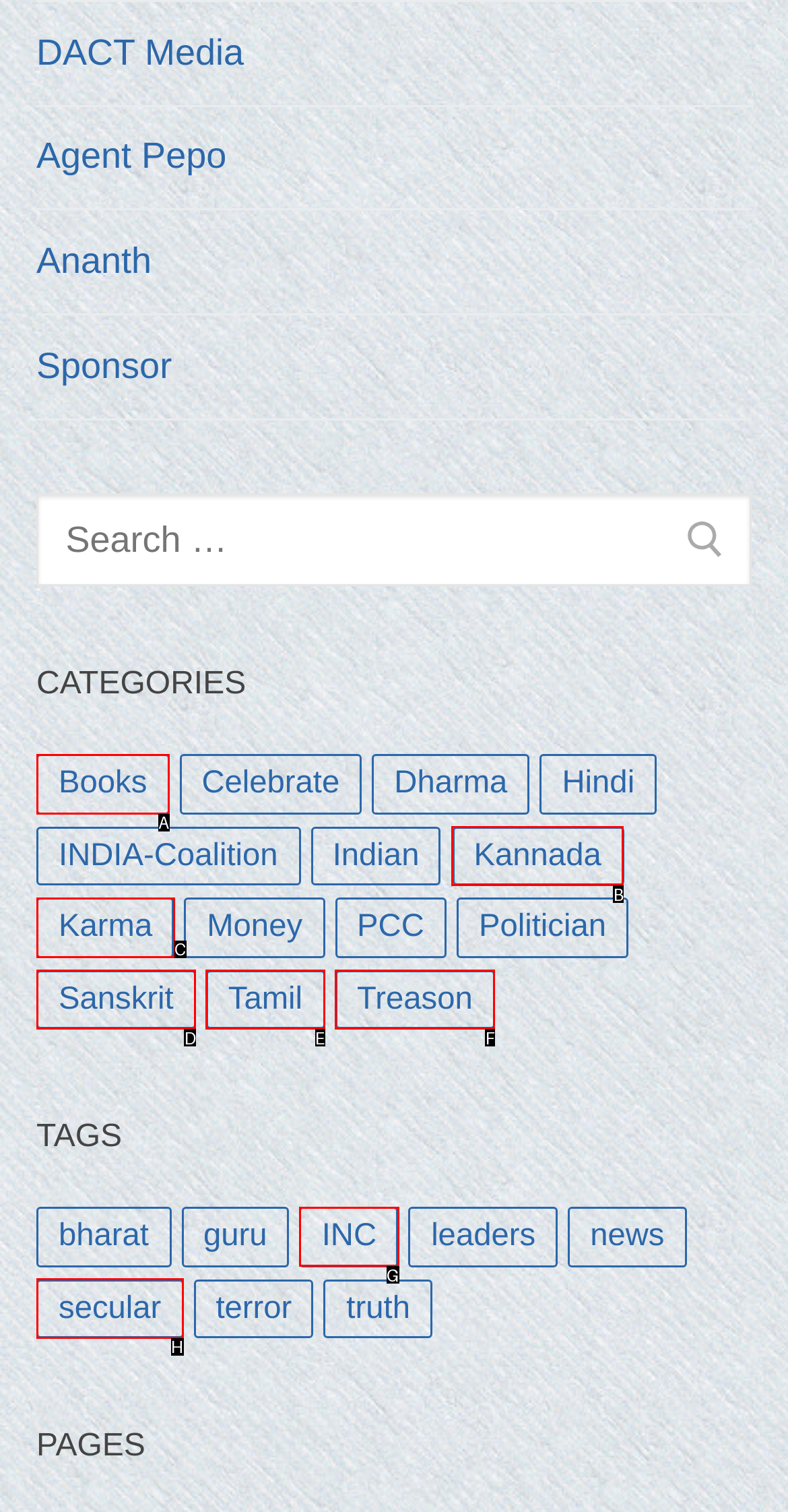Determine which option fits the element description: Kannada
Answer with the option’s letter directly.

B